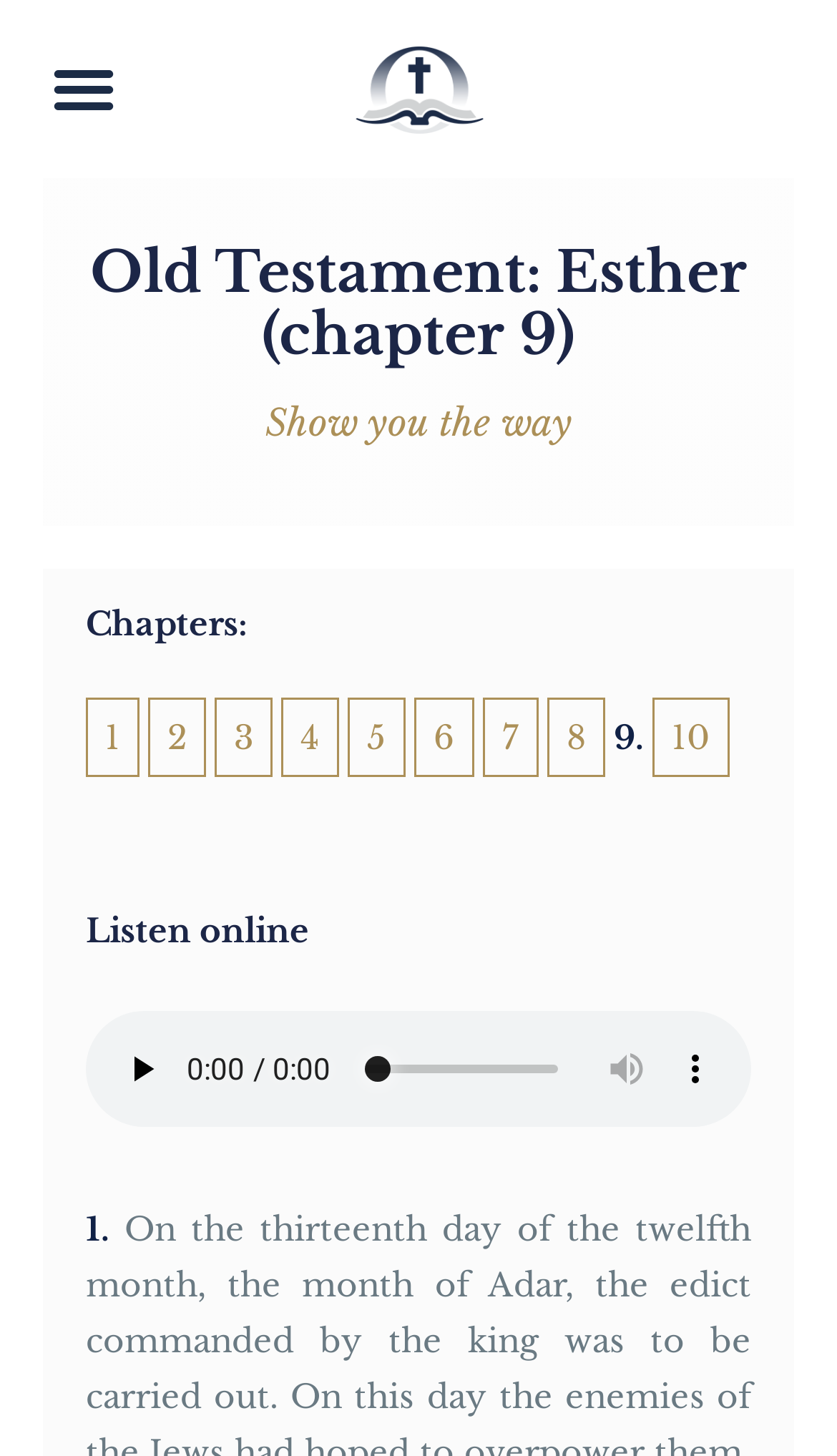Determine the bounding box coordinates of the clickable area required to perform the following instruction: "Show more media controls". The coordinates should be represented as four float numbers between 0 and 1: [left, top, right, bottom].

[0.79, 0.711, 0.872, 0.758]